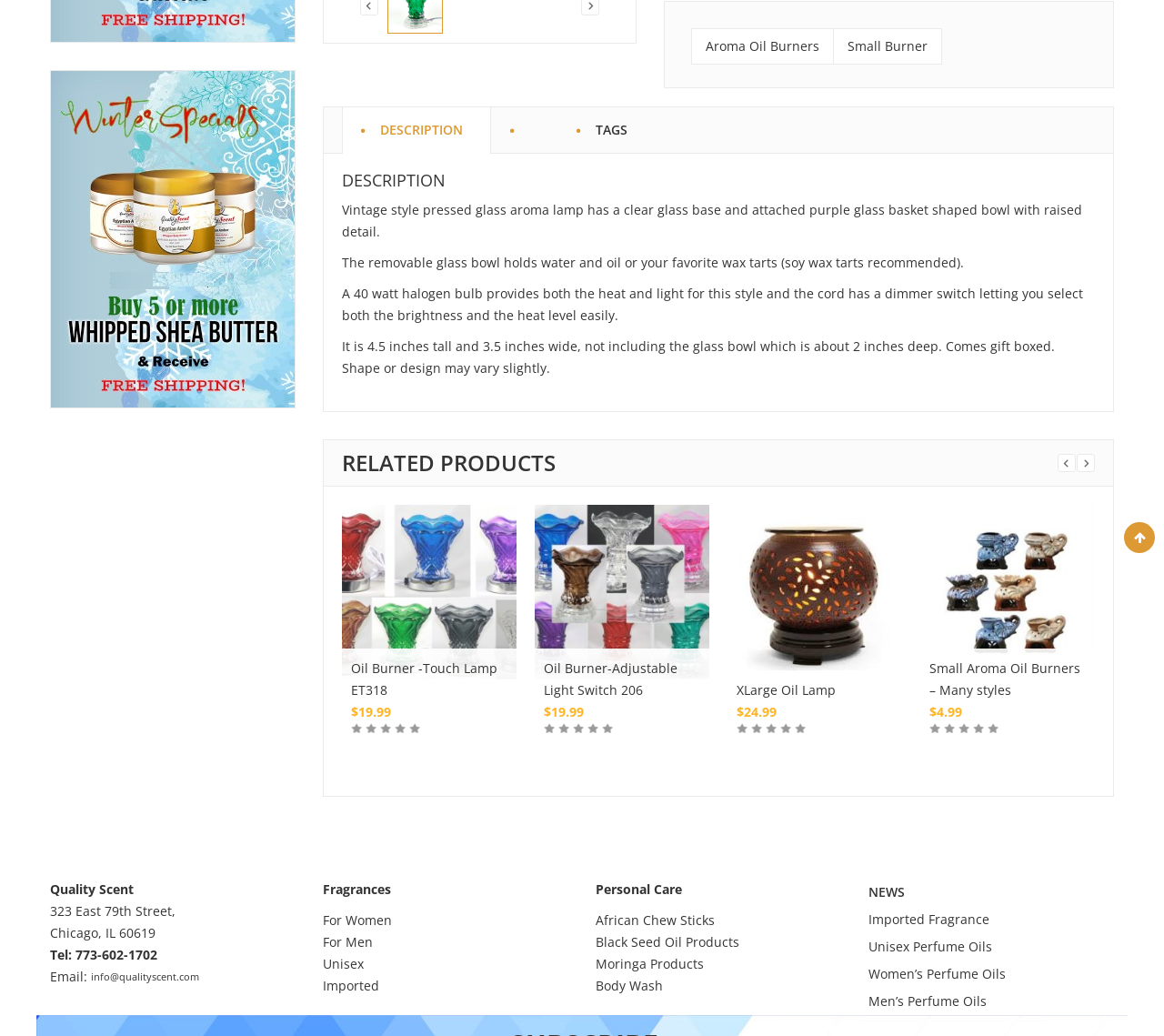Refer to the element description Black Seed Oil Products and identify the corresponding bounding box in the screenshot. Format the coordinates as (top-left x, top-left y, bottom-right x, bottom-right y) with values in the range of 0 to 1.

[0.512, 0.901, 0.635, 0.917]